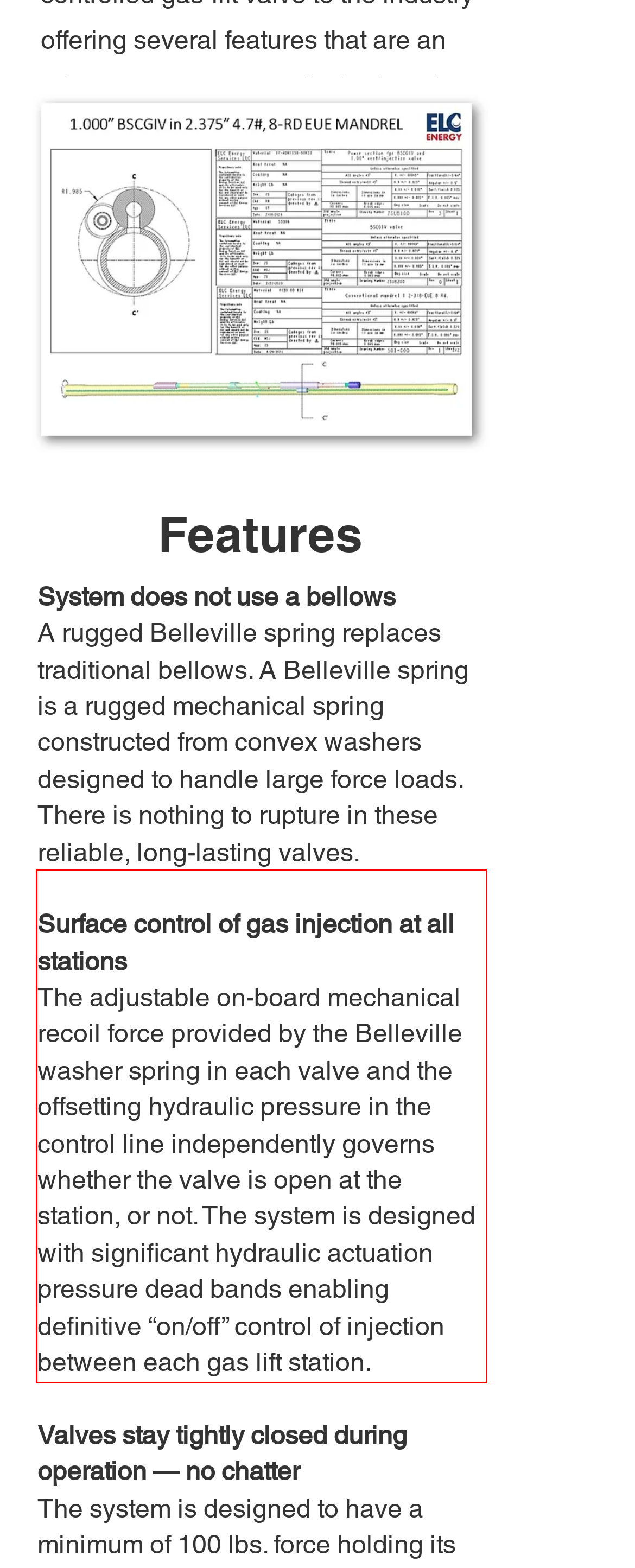Review the screenshot of the webpage and recognize the text inside the red rectangle bounding box. Provide the extracted text content.

Surface control of gas injection at all stations The adjustable on-board mechanical recoil force provided by the Belleville washer spring in each valve and the offsetting hydraulic pressure in the control line independently governs whether the valve is open at the station, or not. The system is designed with significant hydraulic actuation pressure dead bands enabling definitive “on/off” control of injection between each gas lift station.